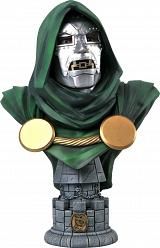What is the purpose of the gold accents on the armor?
Look at the screenshot and provide an in-depth answer.

The caption notes that the gold accents on the armor add a touch of elegance, implying that they serve a decorative purpose and enhance the overall aesthetic of the bust.